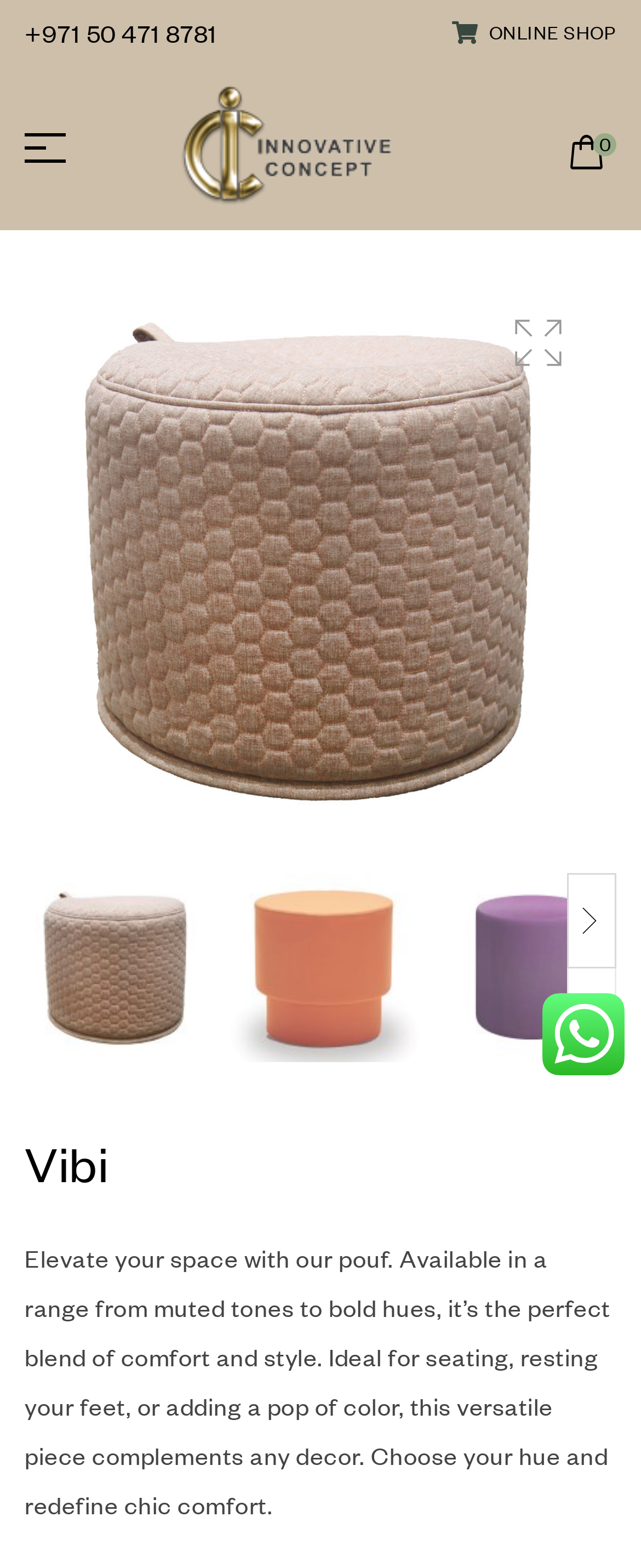Respond with a single word or phrase:
What is the phone number on the webpage?

+971 50 471 8781